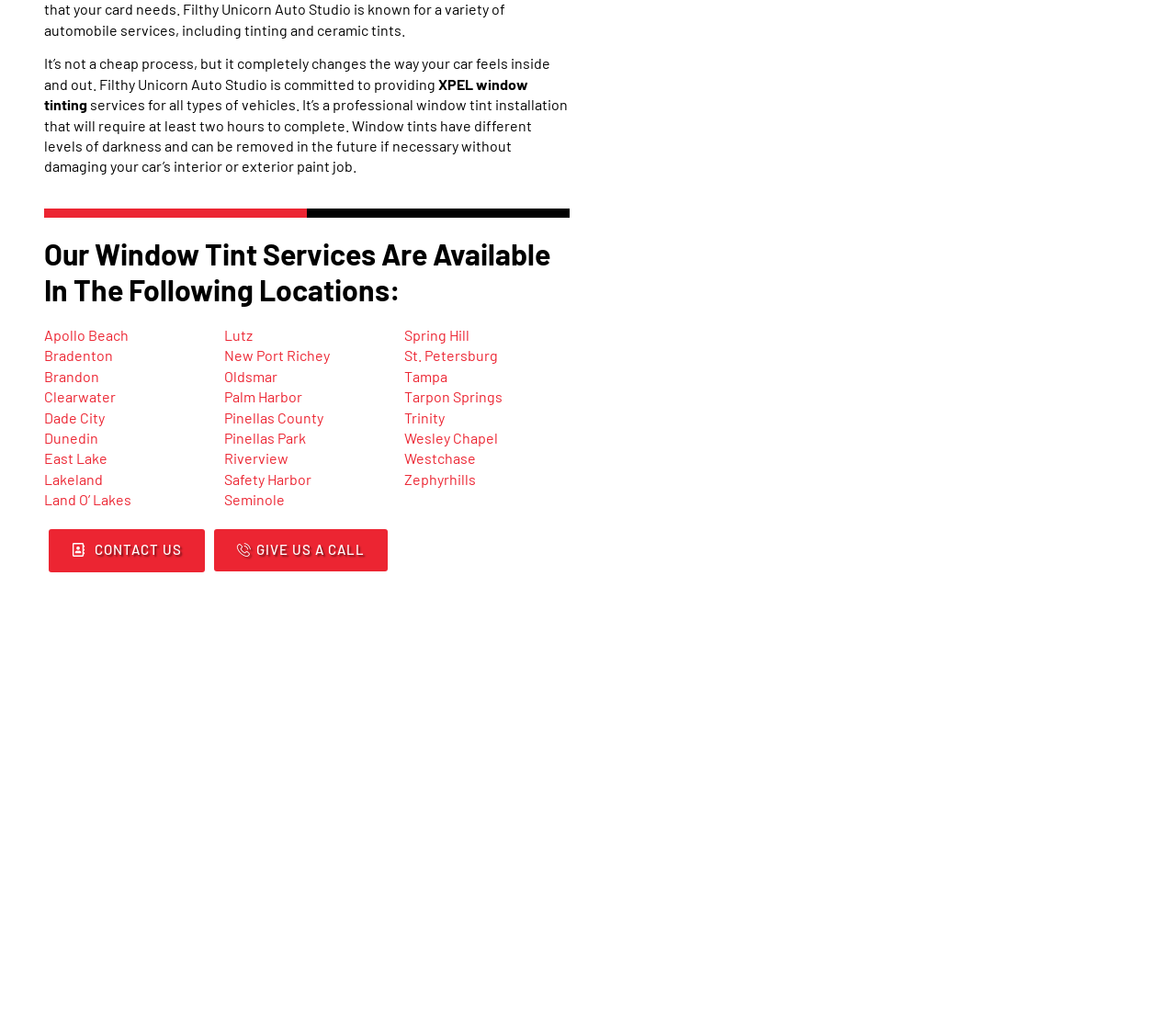What are the different levels of window tints?
Please describe in detail the information shown in the image to answer the question.

The text mentions 'Window tints have different levels of darkness and can be removed in the future if necessary without damaging your car’s interior or exterior paint job.' This implies that window tints have different levels of darkness.